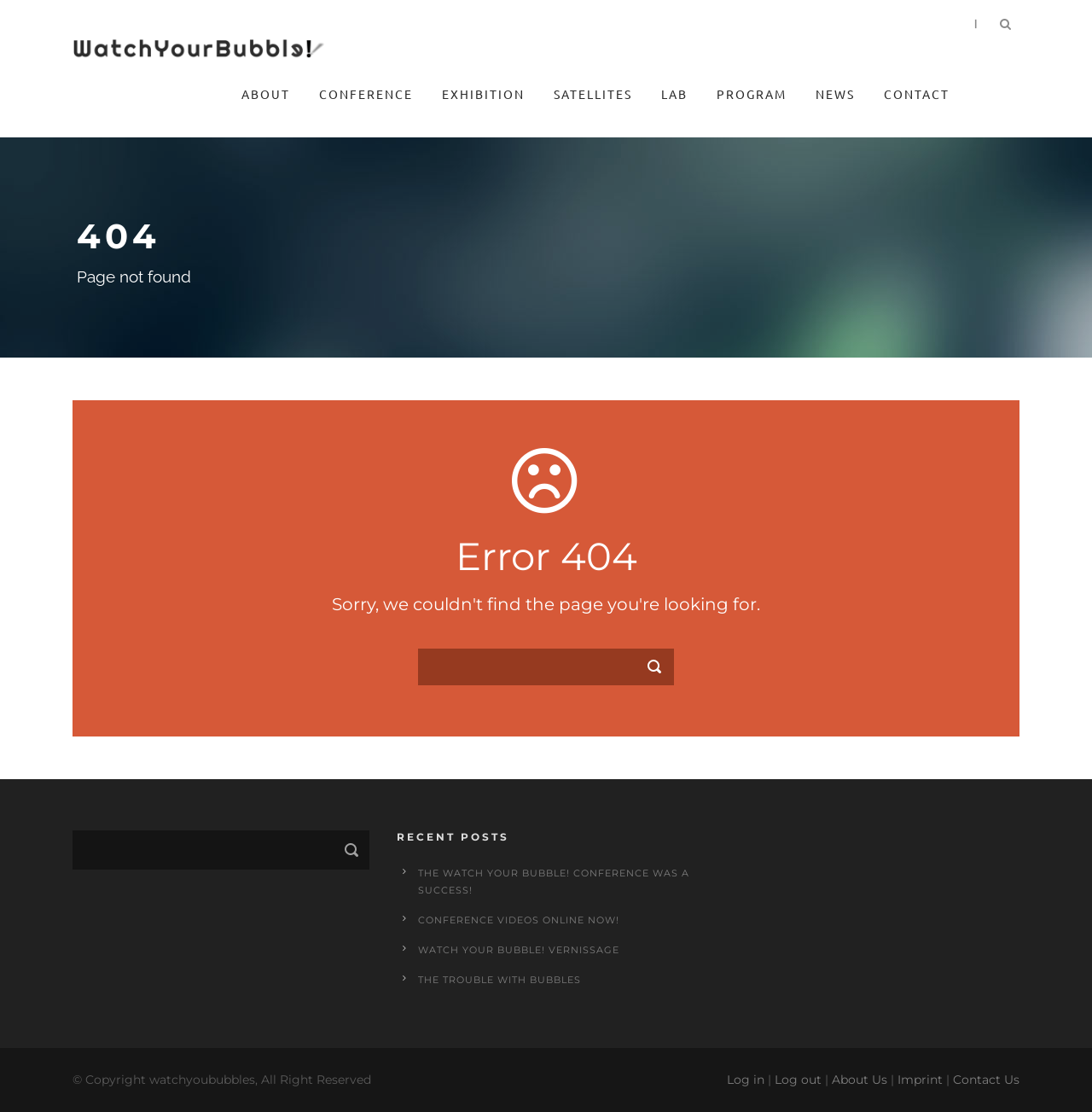What are the recent posts about?
Kindly give a detailed and elaborate answer to the question.

The recent posts section lists several links, including 'THE WATCH YOUR BUBBLE! CONFERENCE WAS A SUCCESS!', 'CONFERENCE VIDEOS ONLINE NOW!', and 'THE TROUBLE WITH BUBBLES', suggesting that the recent posts are about the conference and bubbles.